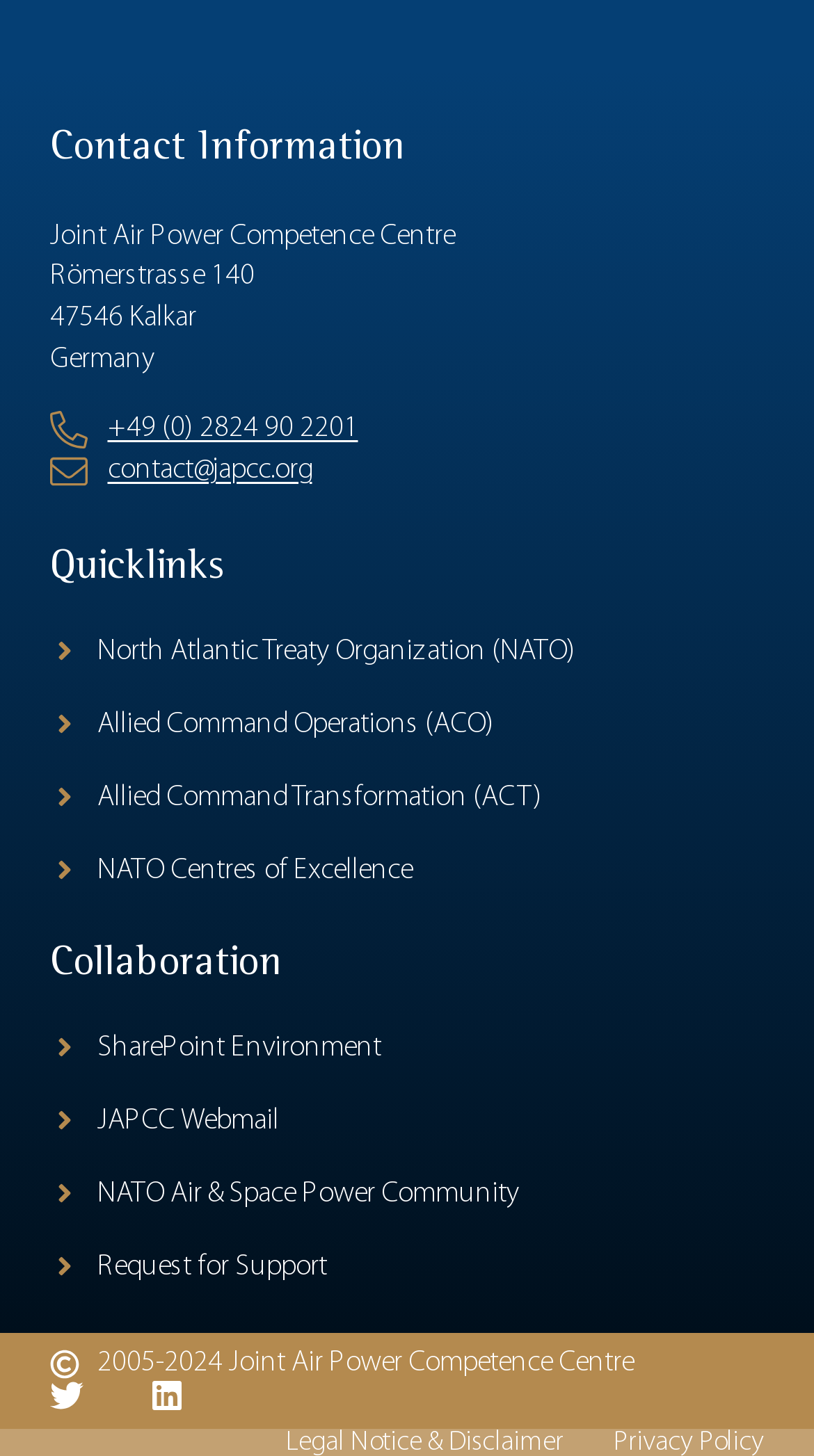Respond to the question with just a single word or phrase: 
What is the phone number of Joint Air Power Competence Centre?

+49 (0) 2824 90 2201